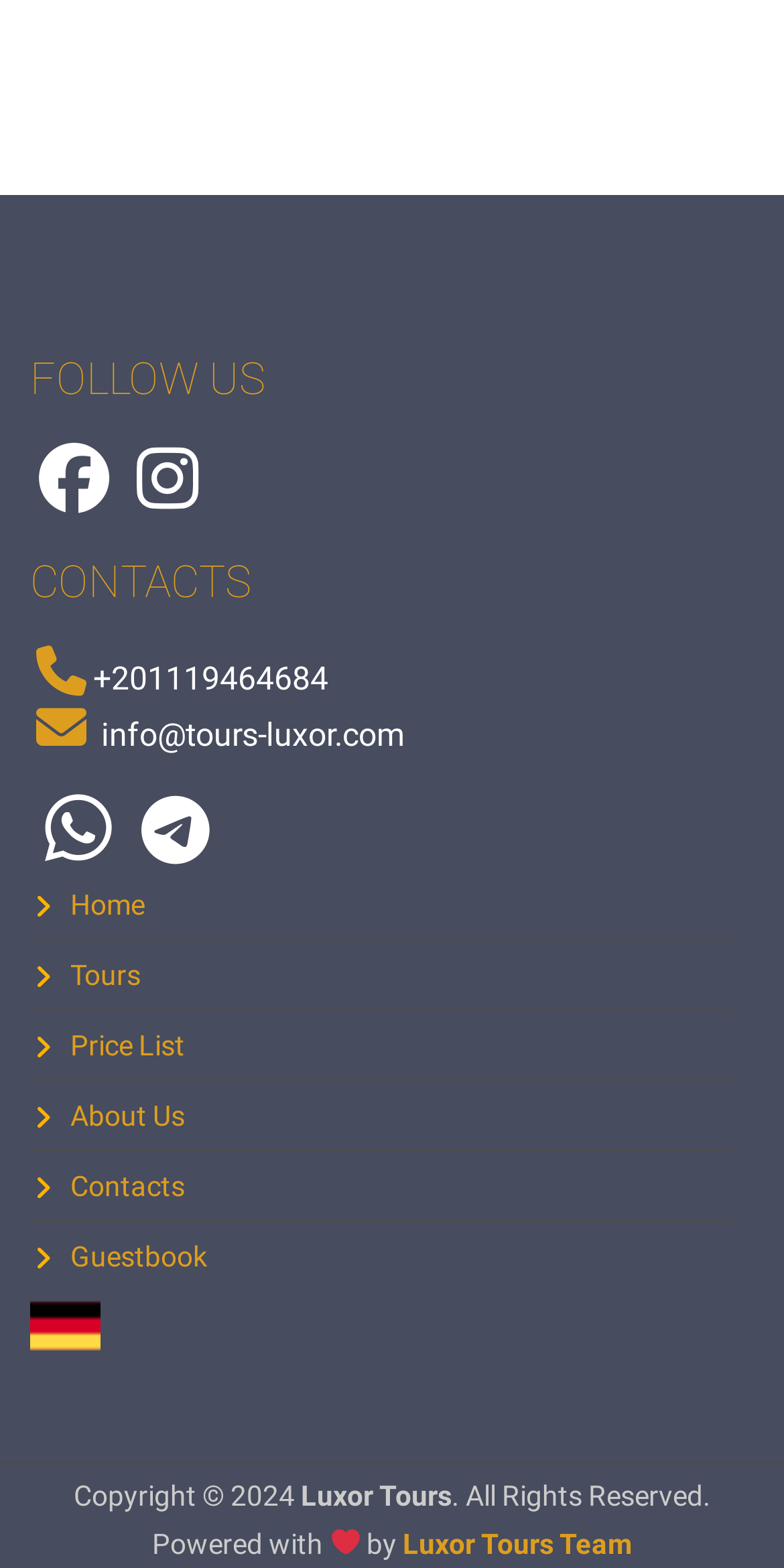Locate the bounding box coordinates of the element that should be clicked to execute the following instruction: "Go to the home page".

[0.038, 0.555, 0.936, 0.6]